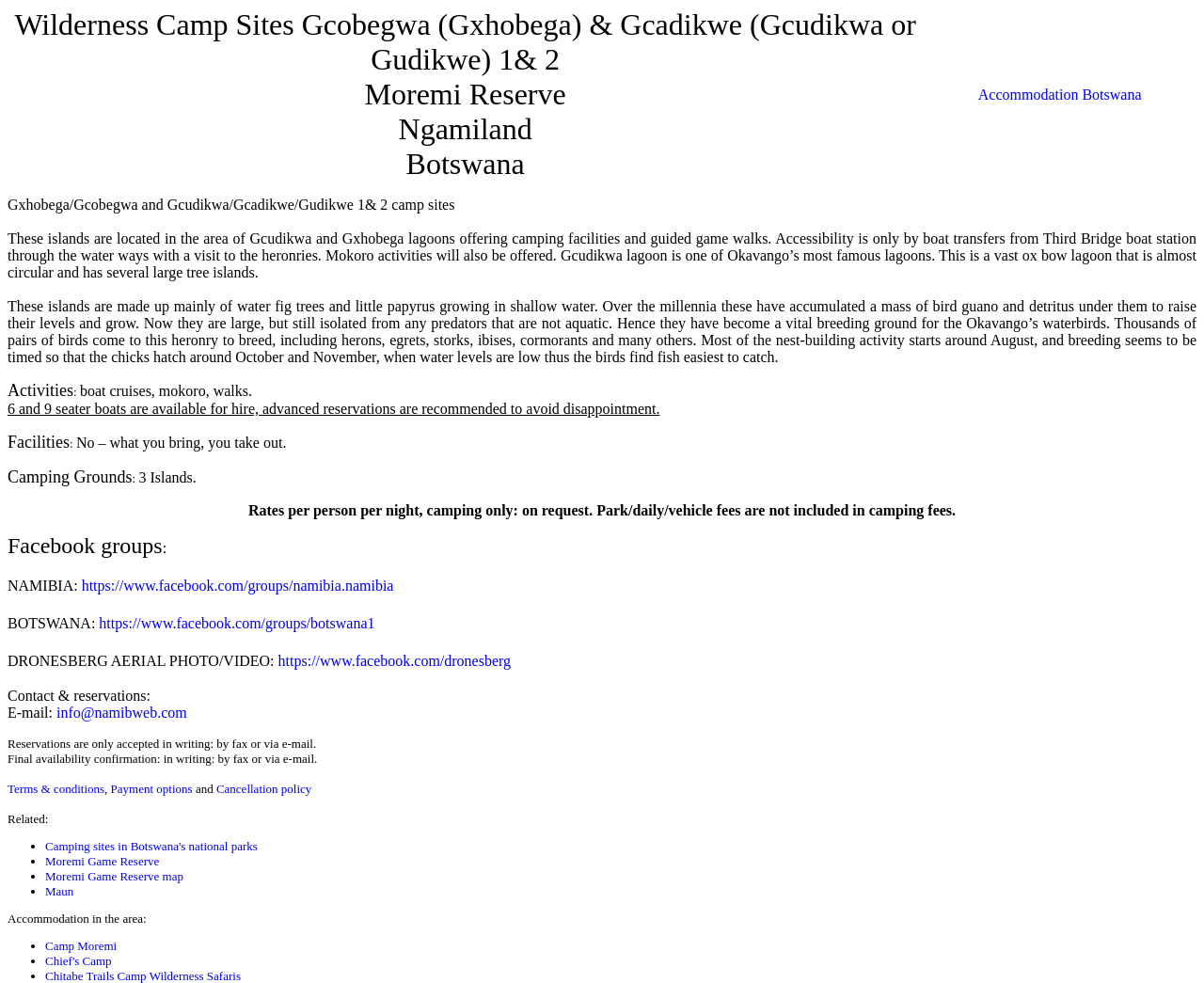Please identify the bounding box coordinates of the clickable element to fulfill the following instruction: "Visit Facebook group for Botswana". The coordinates should be four float numbers between 0 and 1, i.e., [left, top, right, bottom].

[0.082, 0.626, 0.311, 0.642]